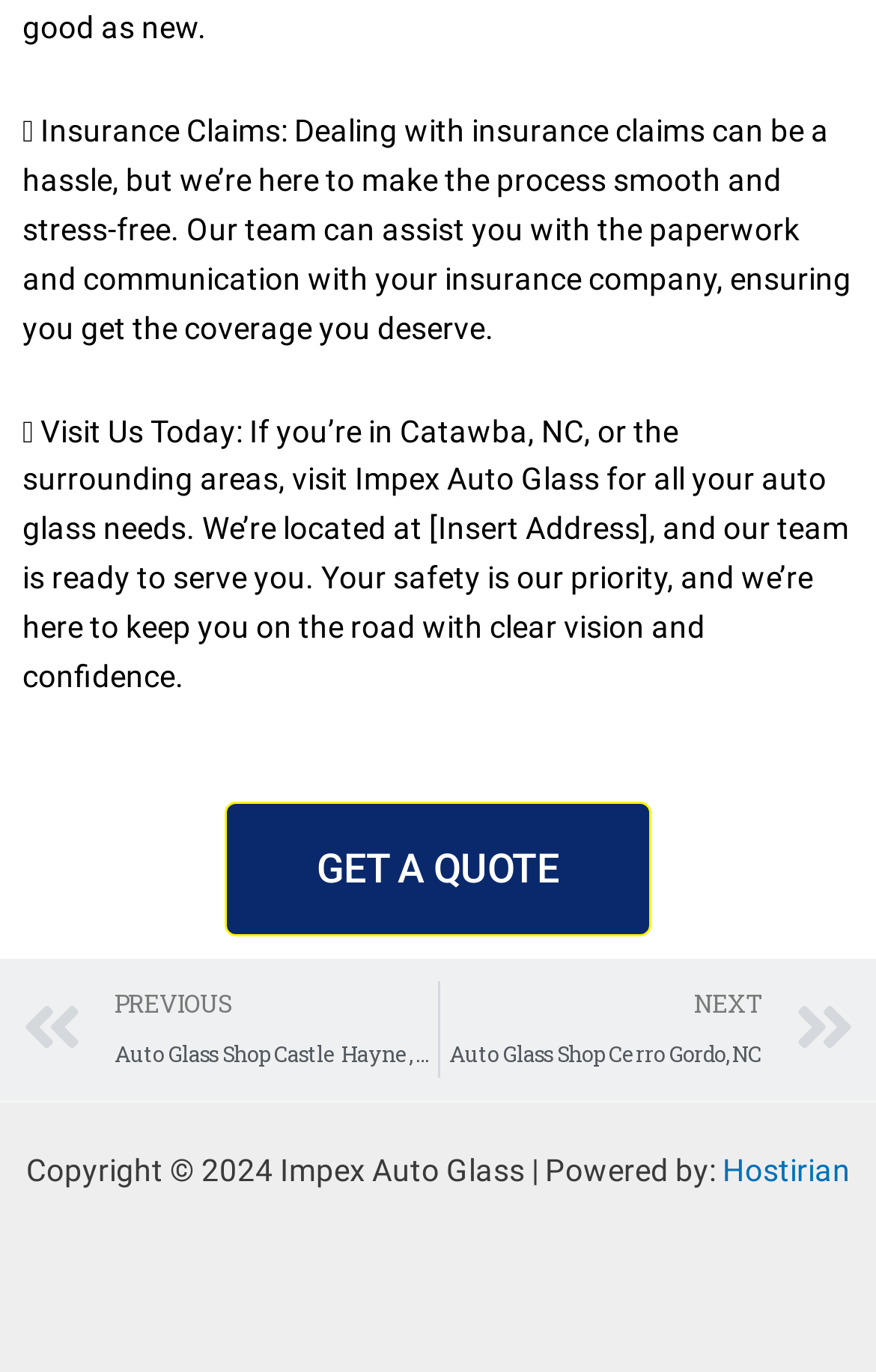Please answer the following question using a single word or phrase: 
How many nearby auto glass shops are mentioned?

2